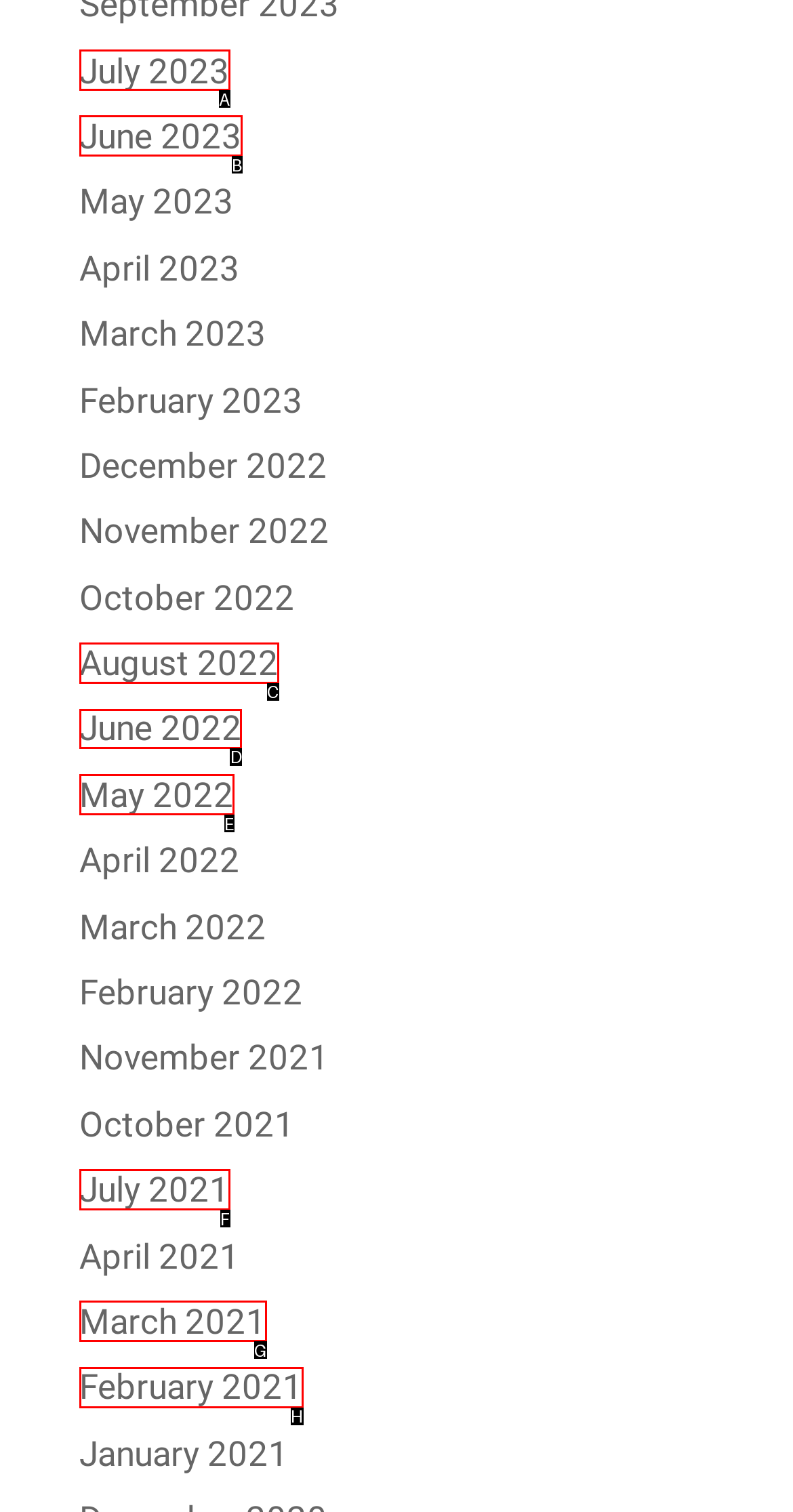Select the correct UI element to click for this task: go to June 2022.
Answer using the letter from the provided options.

D